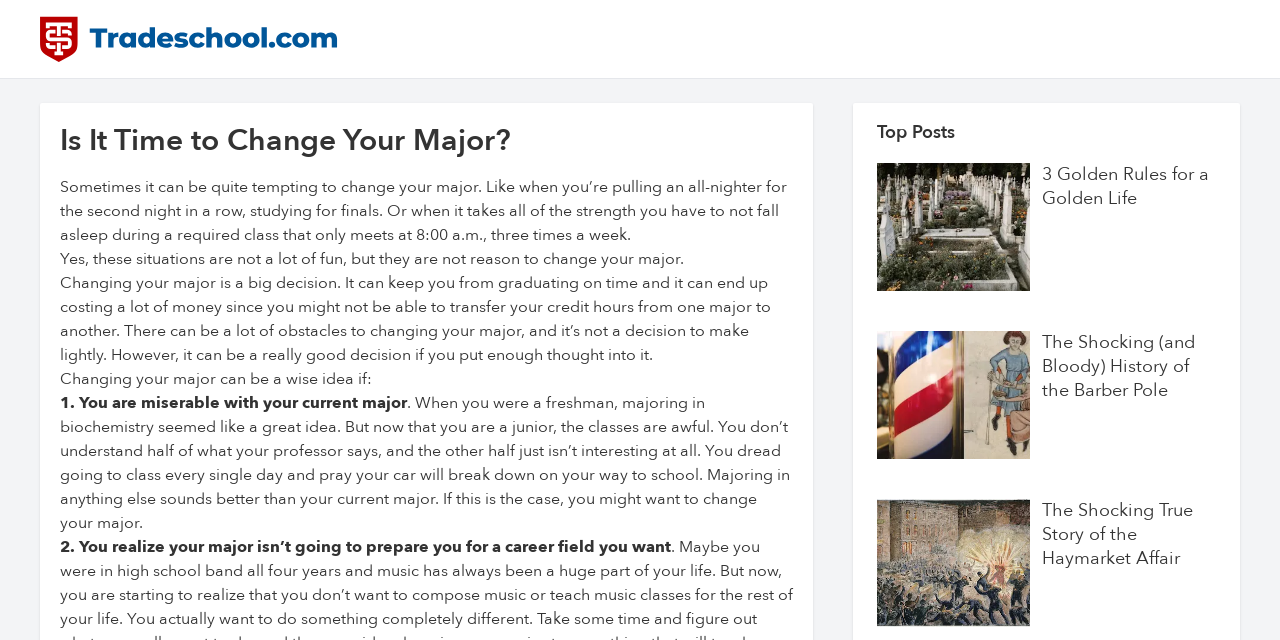Answer the question in a single word or phrase:
What is the tone of the webpage content?

Informative